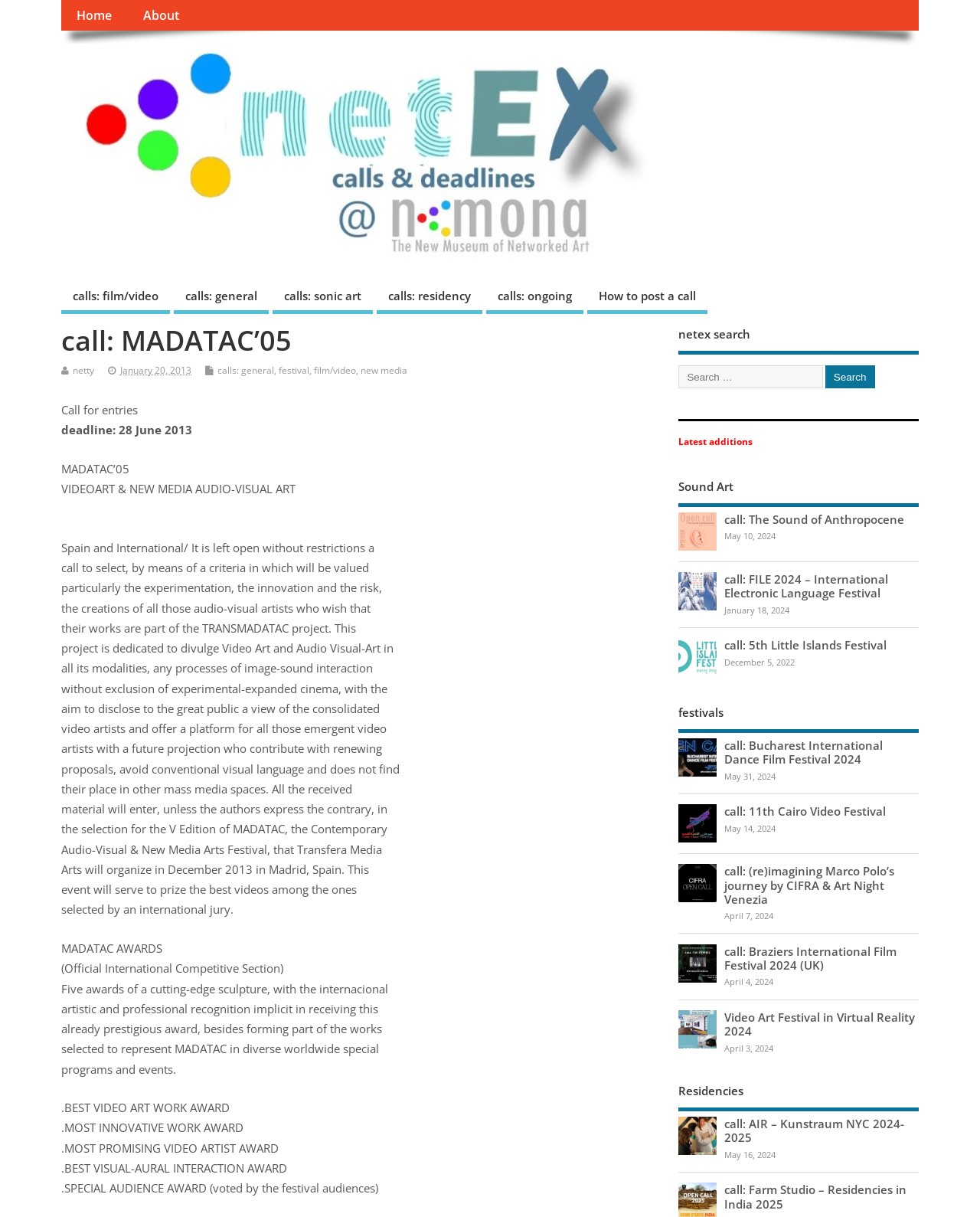Explain the webpage in detail.

This webpage is about MADATAC'05, a call for entries for a video art and new media audio-visual art festival. At the top of the page, there are several links to navigate to different sections of the website, including "Home", "About", and "calls". Below these links, there is an image with the text "netEX – calls & deadlines".

The main content of the page is divided into several sections. The first section has a heading "call: MADATAC'05" and provides information about the call for entries, including the deadline, which is June 28, 2013. The text describes the festival's aim to promote video art and new media audio-visual art, and the selection process for the festival.

Below this section, there are several links to related calls, including "calls: film/video", "calls: general", and "calls: sonic art". There is also a link to "How to post a call" and a heading "netty" with a link to "netty" and a timestamp "2013-01-20T10:35:52+01:00".

The next section has a heading "Call for entries" and provides more information about the festival, including the selection criteria and the awards that will be given. The awards include "MADATAC AWARDS" and several specific awards, such as "BEST VIDEO ART WORK AWARD" and "MOST INNOVATIVE WORK AWARD".

On the right side of the page, there are several complementary sections, including a search box, a section for "Latest additions", and sections for "Sound Art" and "festivals". These sections contain images and links to related calls and festivals.

Overall, the webpage provides information about the MADATAC'05 festival and the call for entries, as well as related resources and links to other festivals and calls.